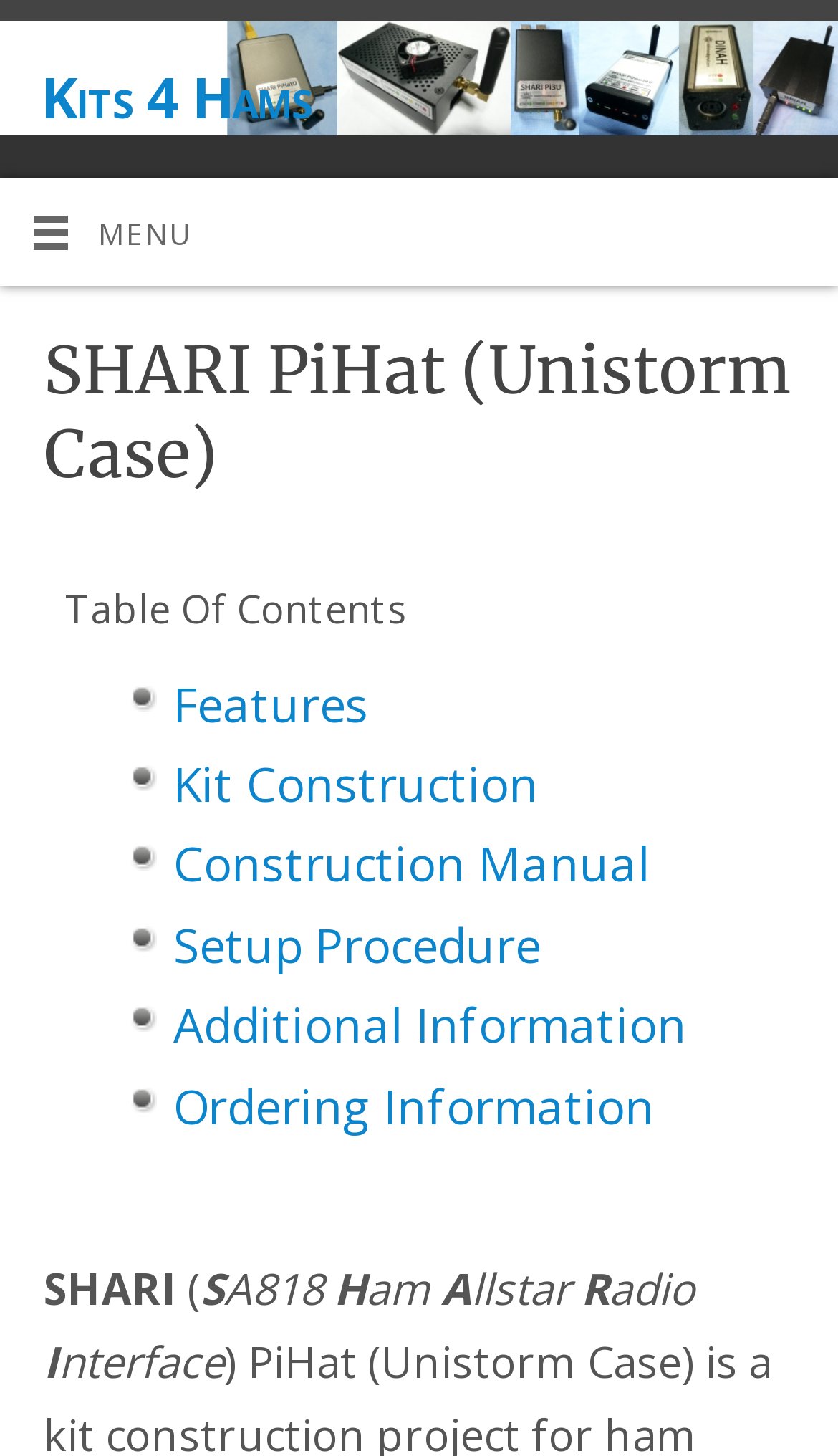Pinpoint the bounding box coordinates of the element you need to click to execute the following instruction: "contact via email". The bounding box should be represented by four float numbers between 0 and 1, in the format [left, top, right, bottom].

[0.049, 0.096, 0.485, 0.123]